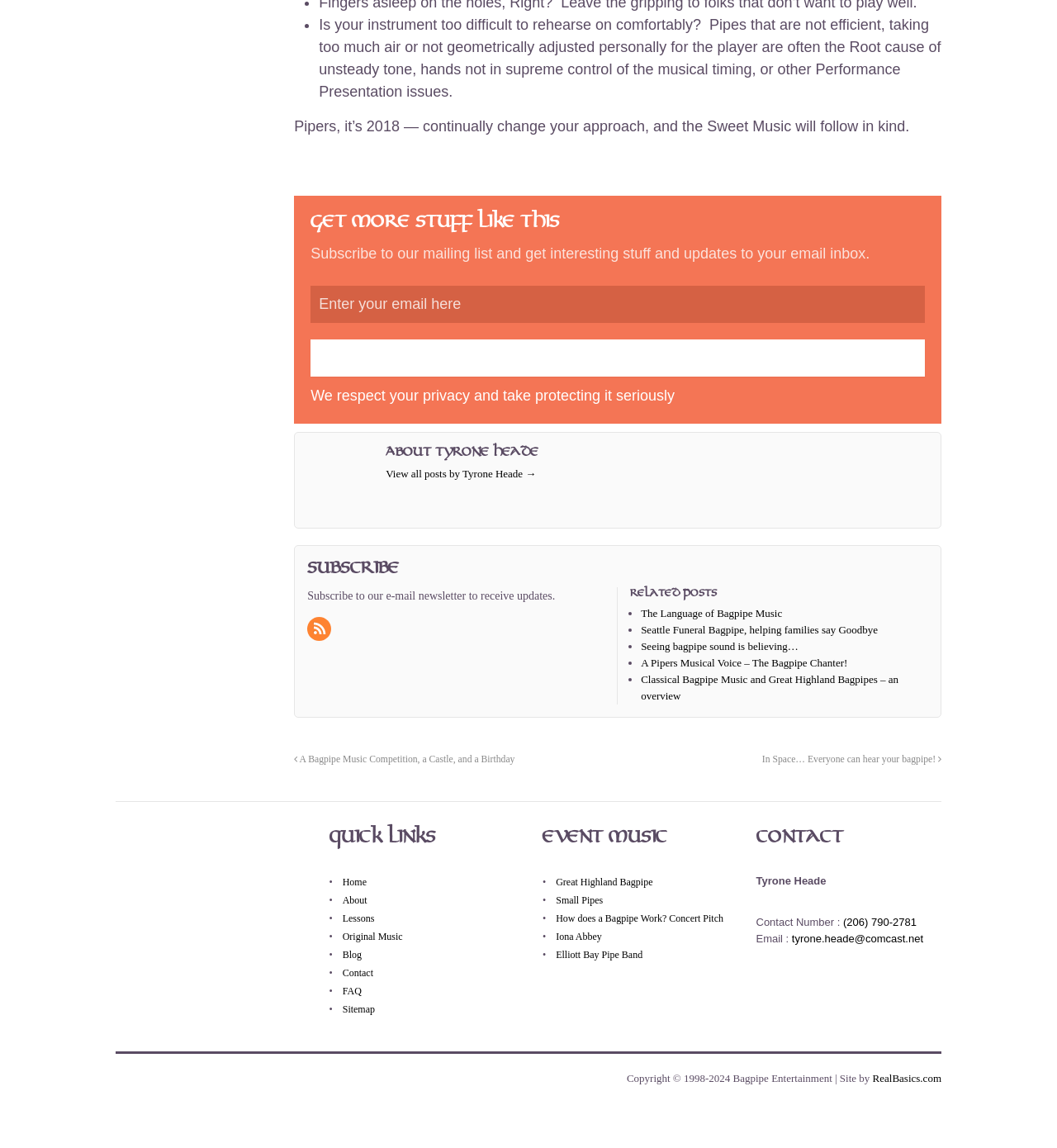Answer the question briefly using a single word or phrase: 
What is the topic of the website?

Bagpipe